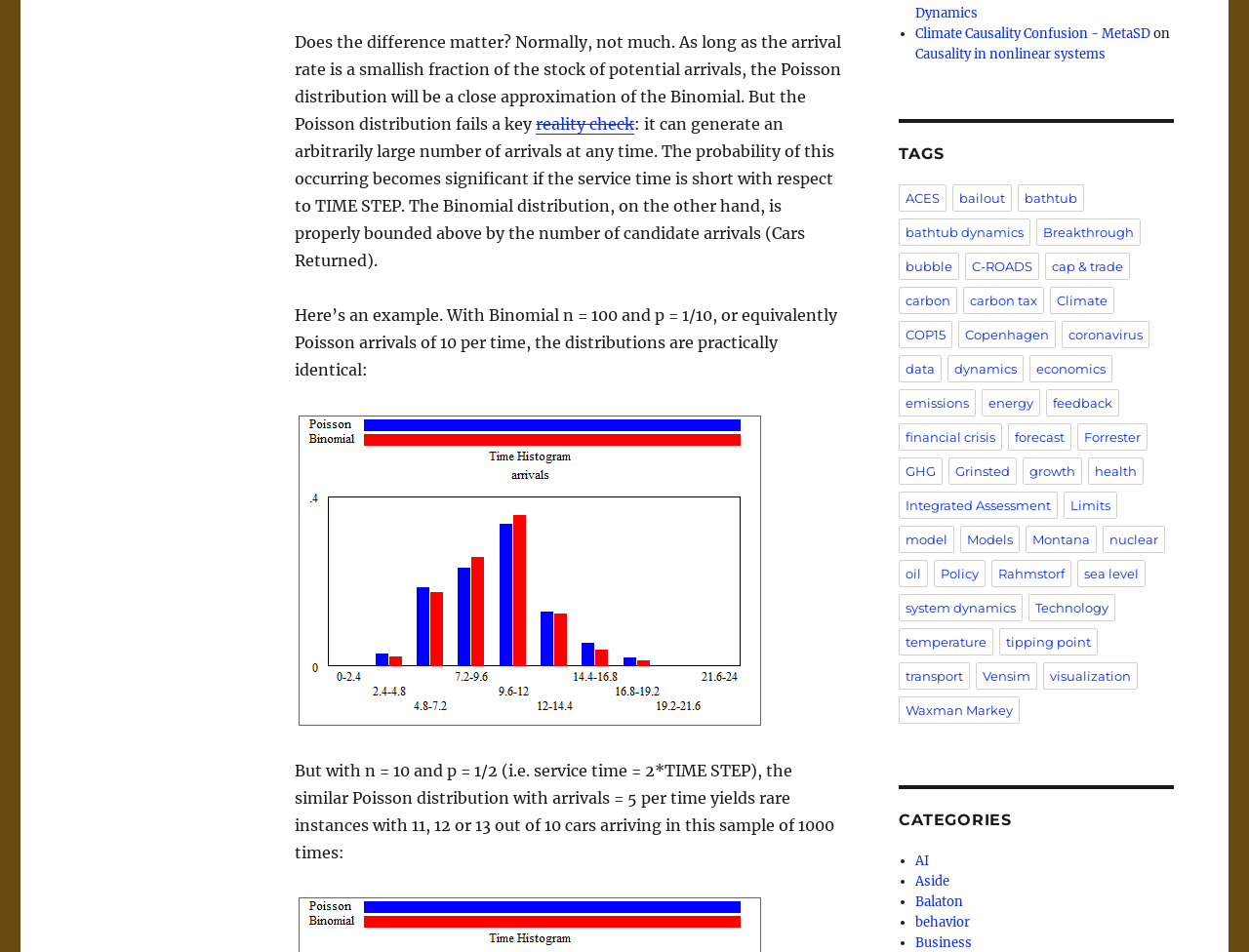How many tags are listed on the webpage?
Using the image as a reference, answer the question in detail.

The webpage lists numerous tags, including 'ACES', 'bailout', 'bathtub', and many others. There are more than 40 tags listed, which suggests that the webpage is related to a broad range of topics, including climate change, economics, and policy analysis.